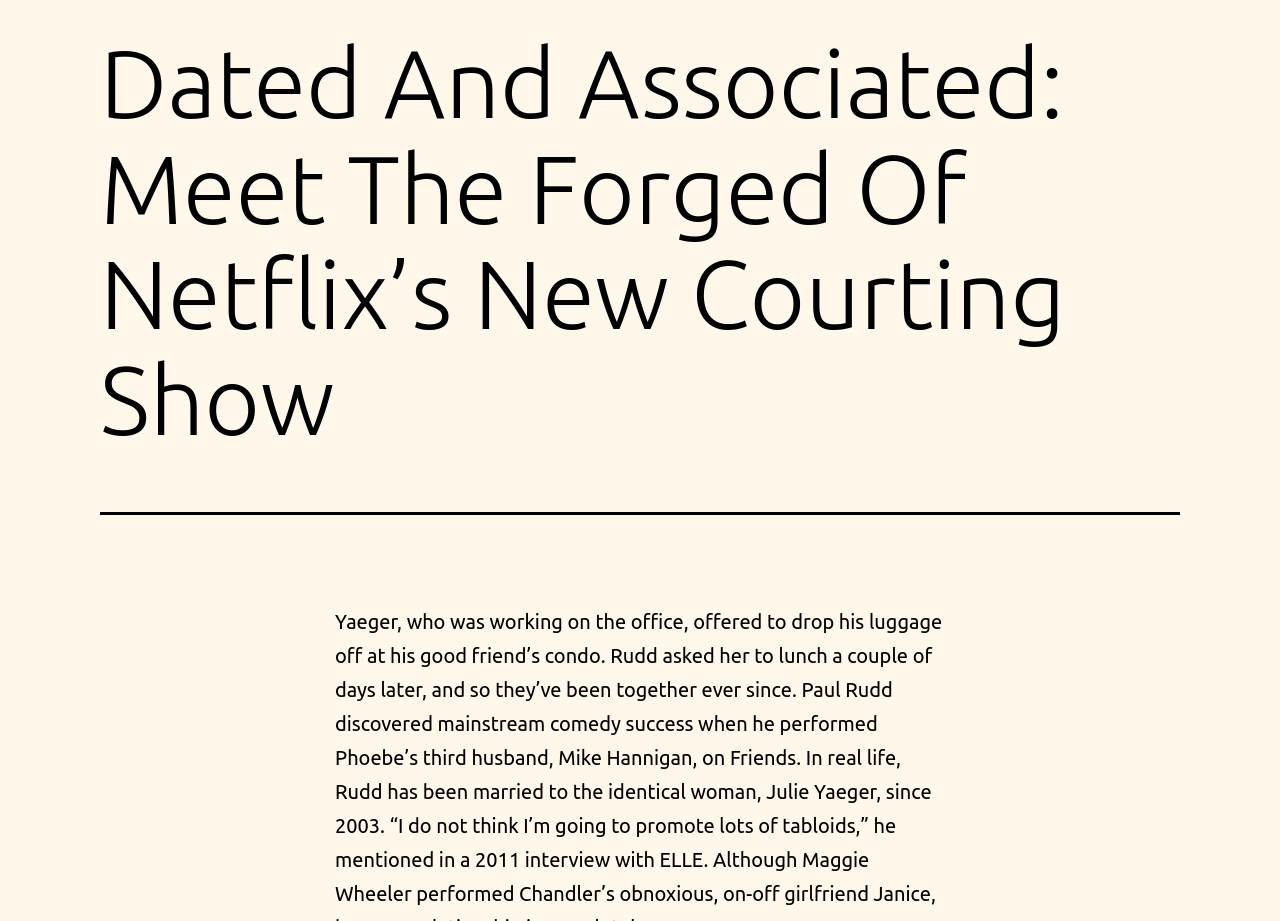Could you identify the text that serves as the heading for this webpage?

Dated And Associated: Meet The Forged Of Netflix’s New Courting Show